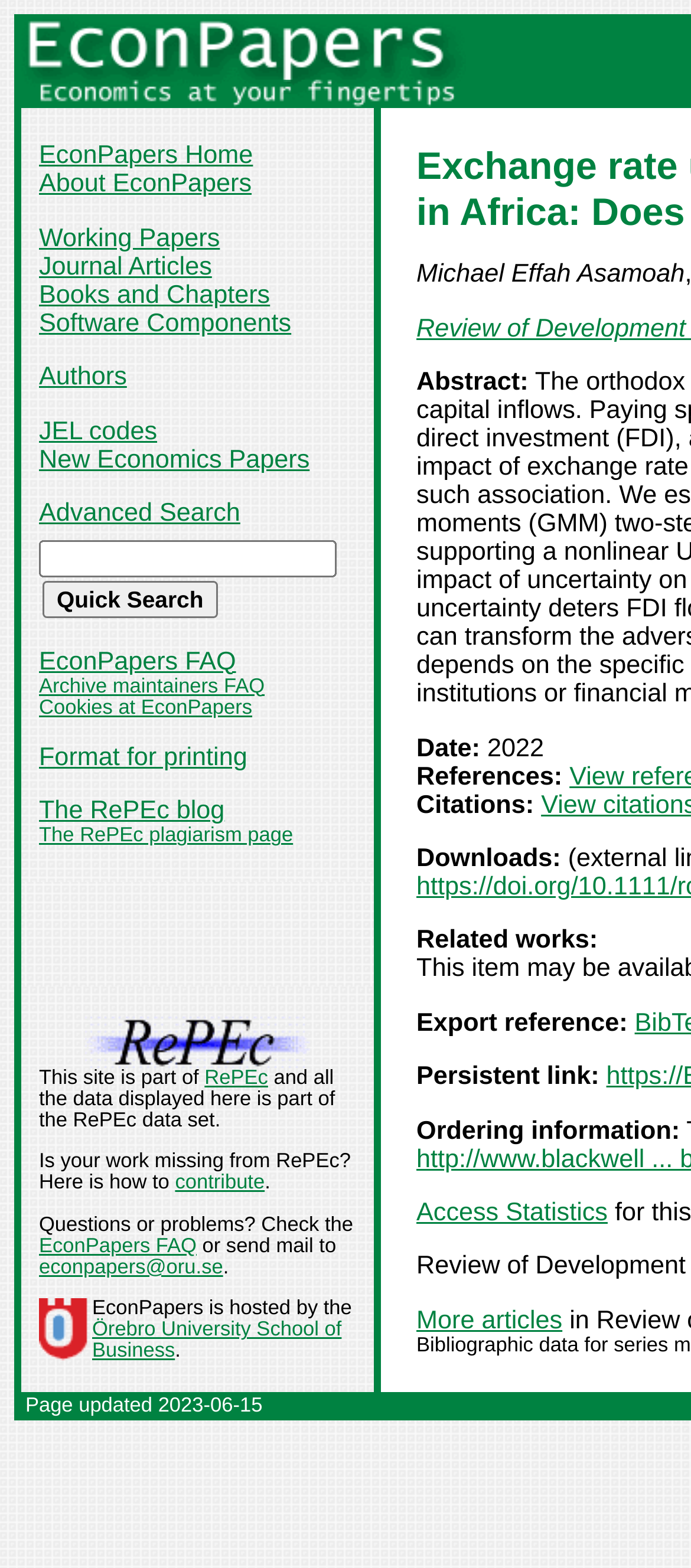Determine the coordinates of the bounding box that should be clicked to complete the instruction: "Search for papers". The coordinates should be represented by four float numbers between 0 and 1: [left, top, right, bottom].

[0.062, 0.371, 0.315, 0.394]